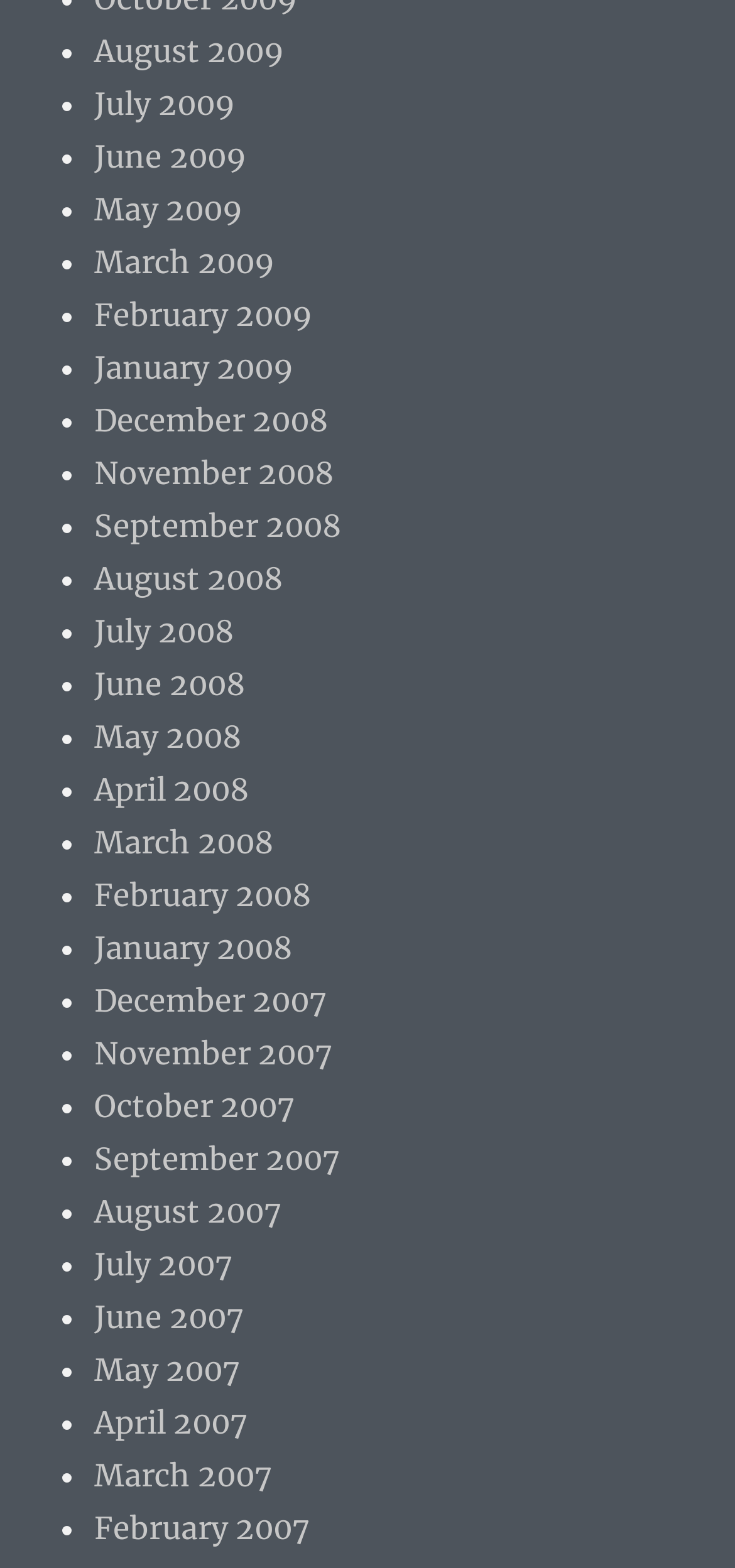Please provide a one-word or phrase answer to the question: 
Are there any links to months in 2008?

Yes